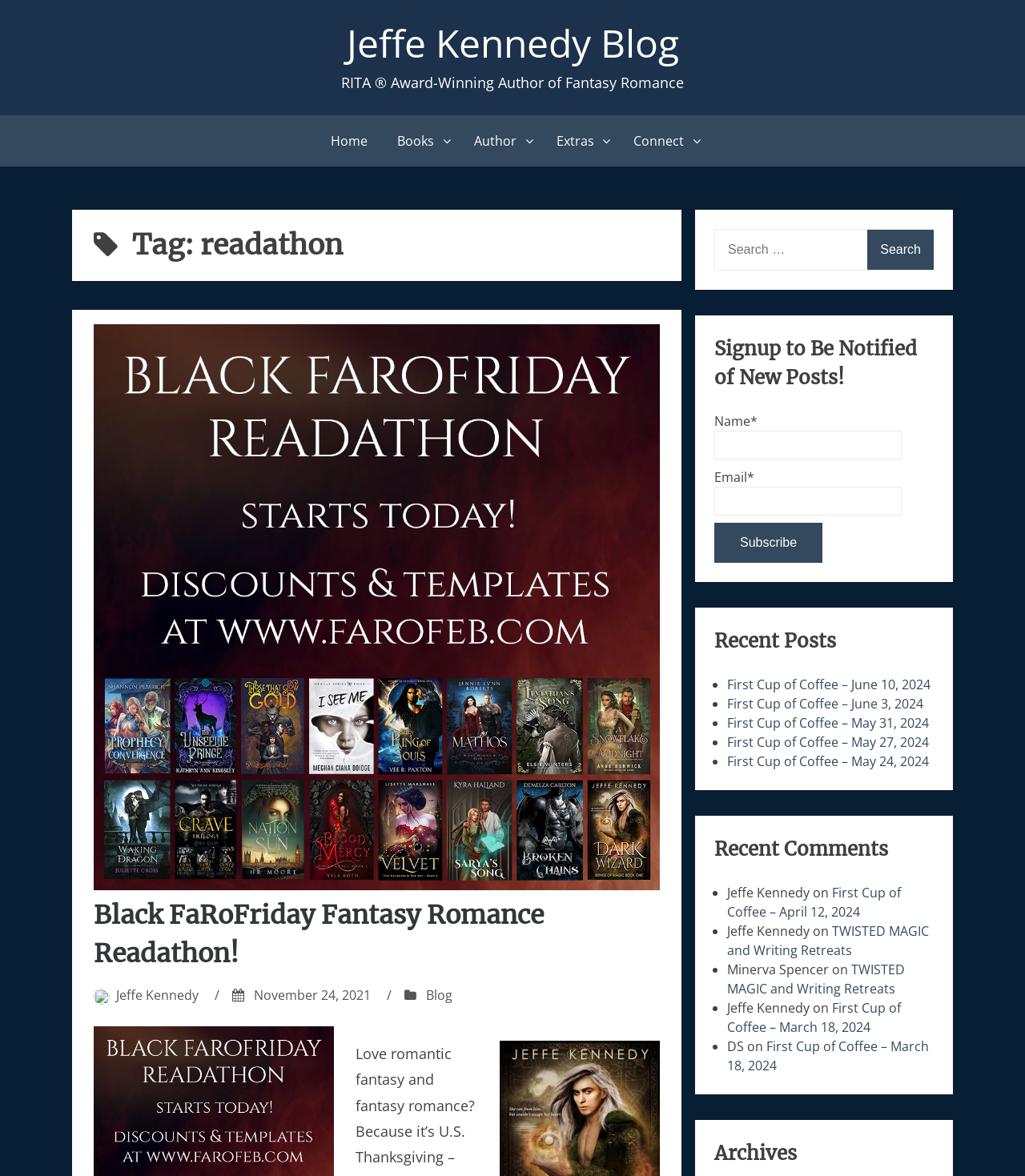Refer to the element description Jeffe Kennedy and identify the corresponding bounding box in the screenshot. Format the coordinates as (top-left x, top-left y, bottom-right x, bottom-right y) with values in the range of 0 to 1.

[0.113, 0.839, 0.194, 0.854]